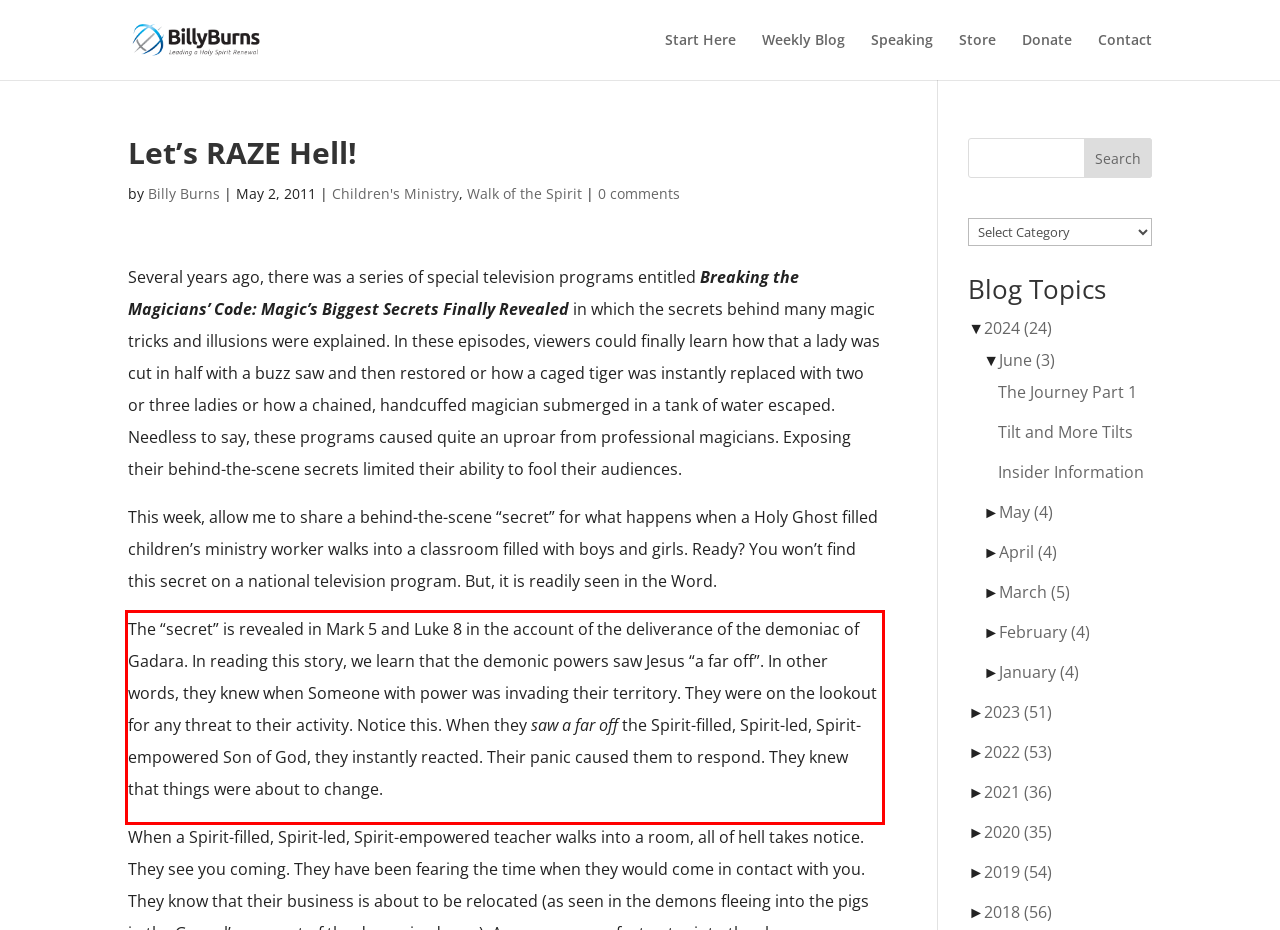From the given screenshot of a webpage, identify the red bounding box and extract the text content within it.

The “secret” is revealed in Mark 5 and Luke 8 in the account of the deliverance of the demoniac of Gadara. In reading this story, we learn that the demonic powers saw Jesus “a far off”. In other words, they knew when Someone with power was invading their territory. They were on the lookout for any threat to their activity. Notice this. When they saw a far off the Spirit-filled, Spirit-led, Spirit-empowered Son of God, they instantly reacted. Their panic caused them to respond. They knew that things were about to change.